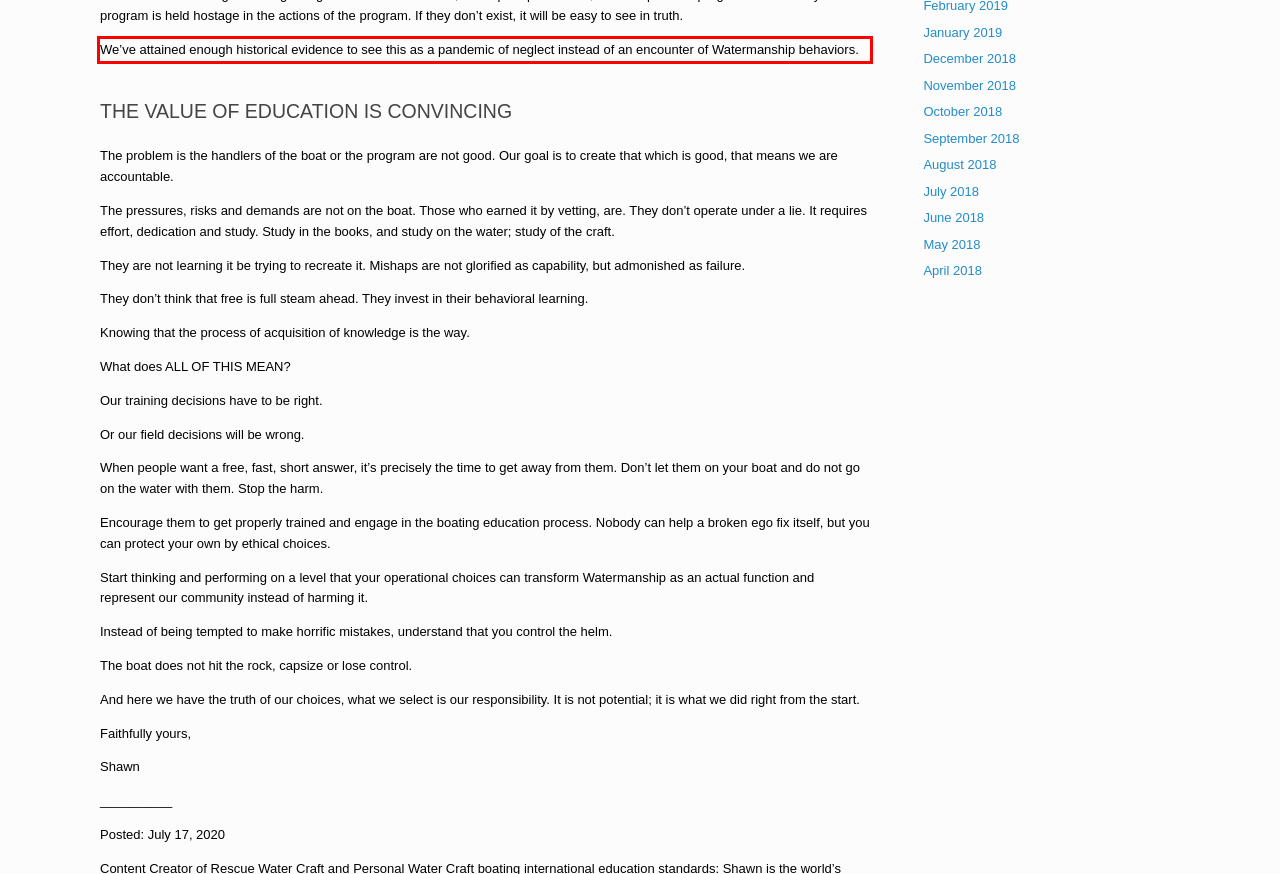Please examine the webpage screenshot and extract the text within the red bounding box using OCR.

We’ve attained enough historical evidence to see this as a pandemic of neglect instead of an encounter of Watermanship behaviors.